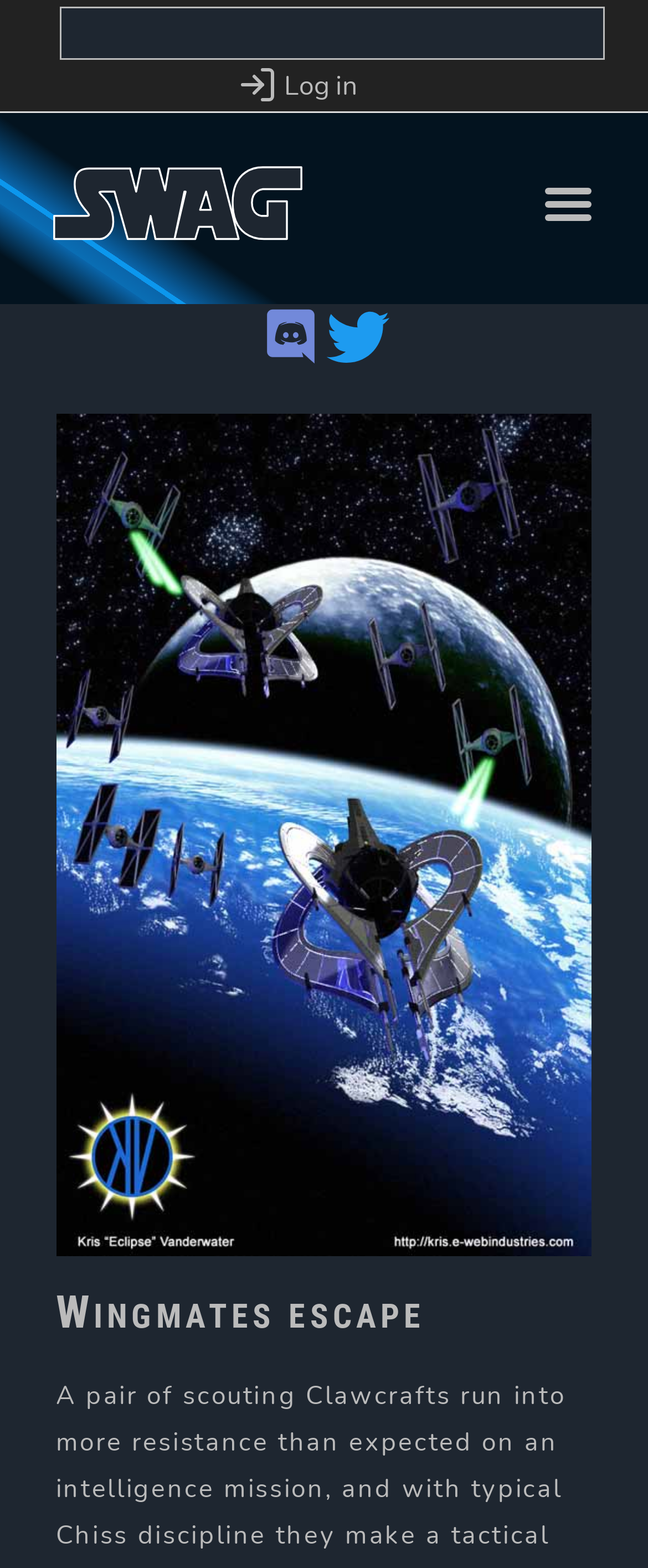Offer a thorough description of the webpage.

The webpage is about a Star Wars-themed artwork or story, titled "Wingmates Escape". At the top-left corner, there is a link to "Skip to main content". Next to it, a search bar is located, with a "Search" label and a text input field. 

On the top-right corner, a user account menu is situated, with a "Log in" link accompanied by a small icon. Below the search bar, there are three main navigation links: "Home" on the left, "Menu" on the right, and "Join SWAG on Discord" and "Follow SWAG on Twitter" in the middle. Each of these links has a corresponding icon.

The main content of the webpage is headed by a title "Wingmates Escape", which is centered at the top of the page. Below the title, there is a large image that occupies most of the page, with no clear description or caption.